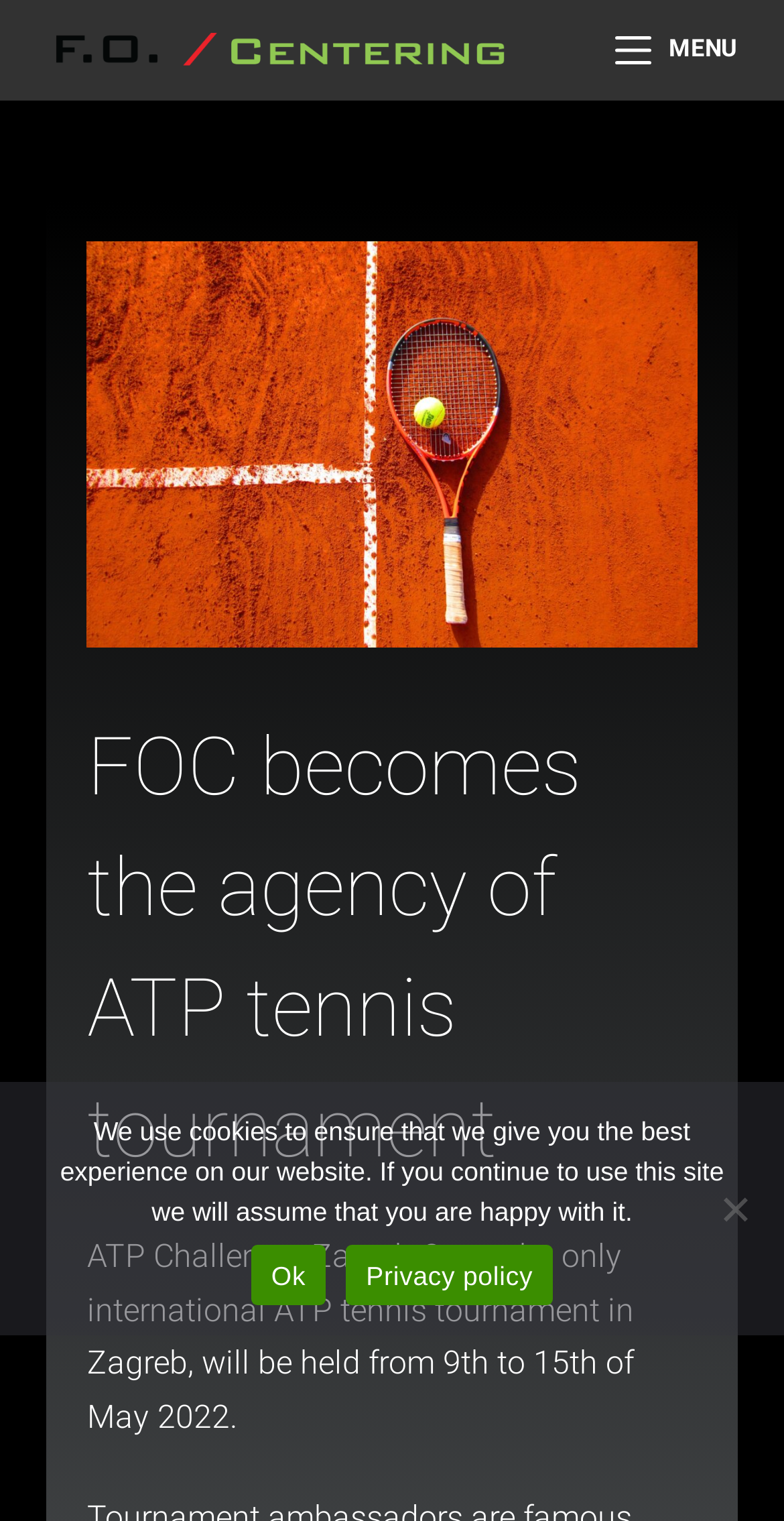Can you find and provide the main heading text of this webpage?

FOC becomes the agency of ATP tennis tournament